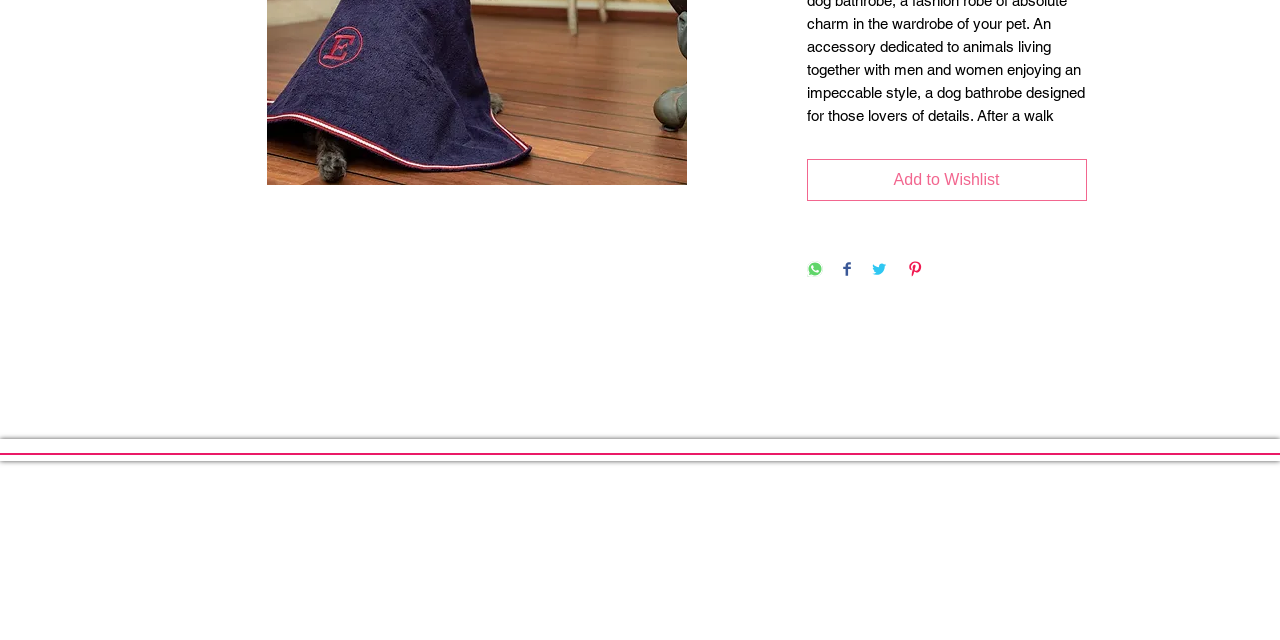Using the provided element description, identify the bounding box coordinates as (top-left x, top-left y, bottom-right x, bottom-right y). Ensure all values are between 0 and 1. Description: Add to Wishlist

[0.63, 0.249, 0.849, 0.315]